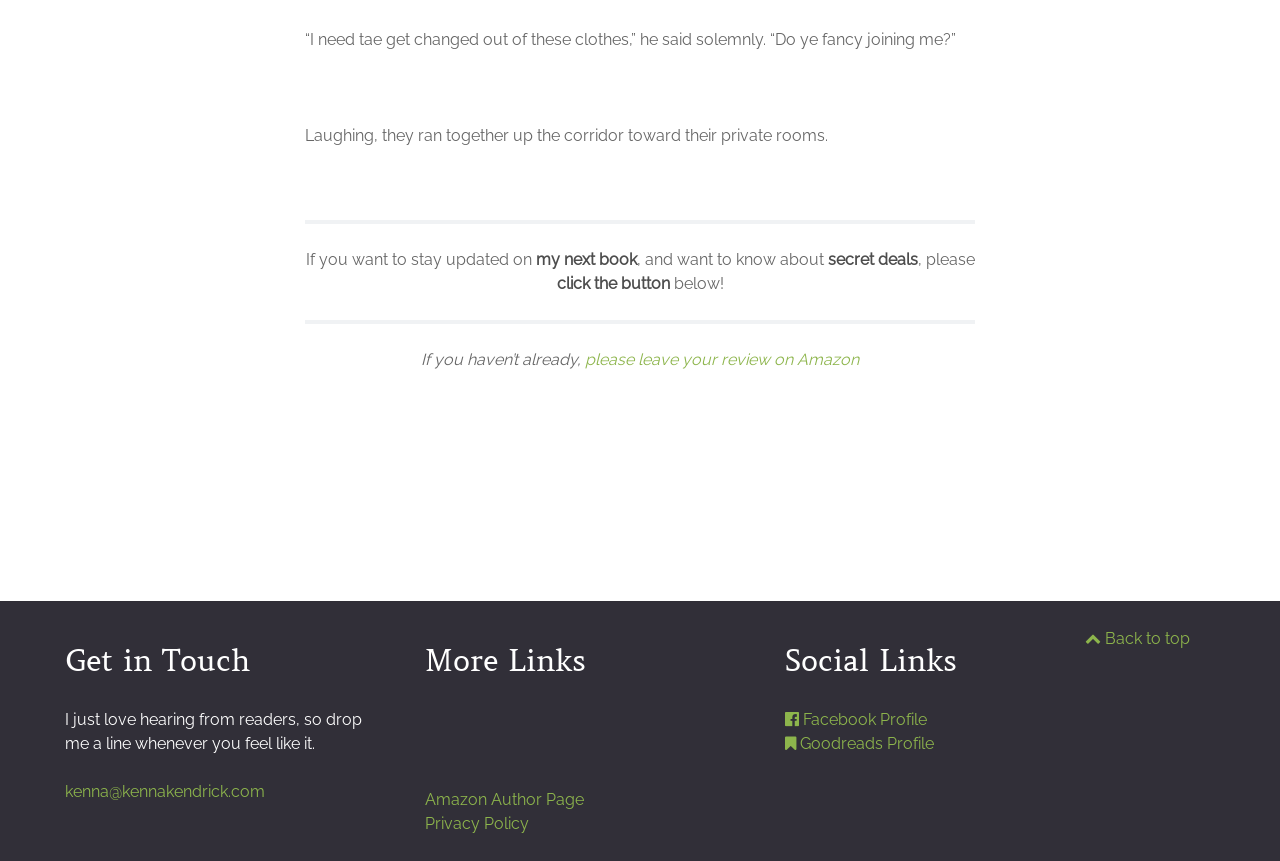Kindly determine the bounding box coordinates of the area that needs to be clicked to fulfill this instruction: "follow the author on BookBub".

[0.332, 0.843, 0.574, 0.865]